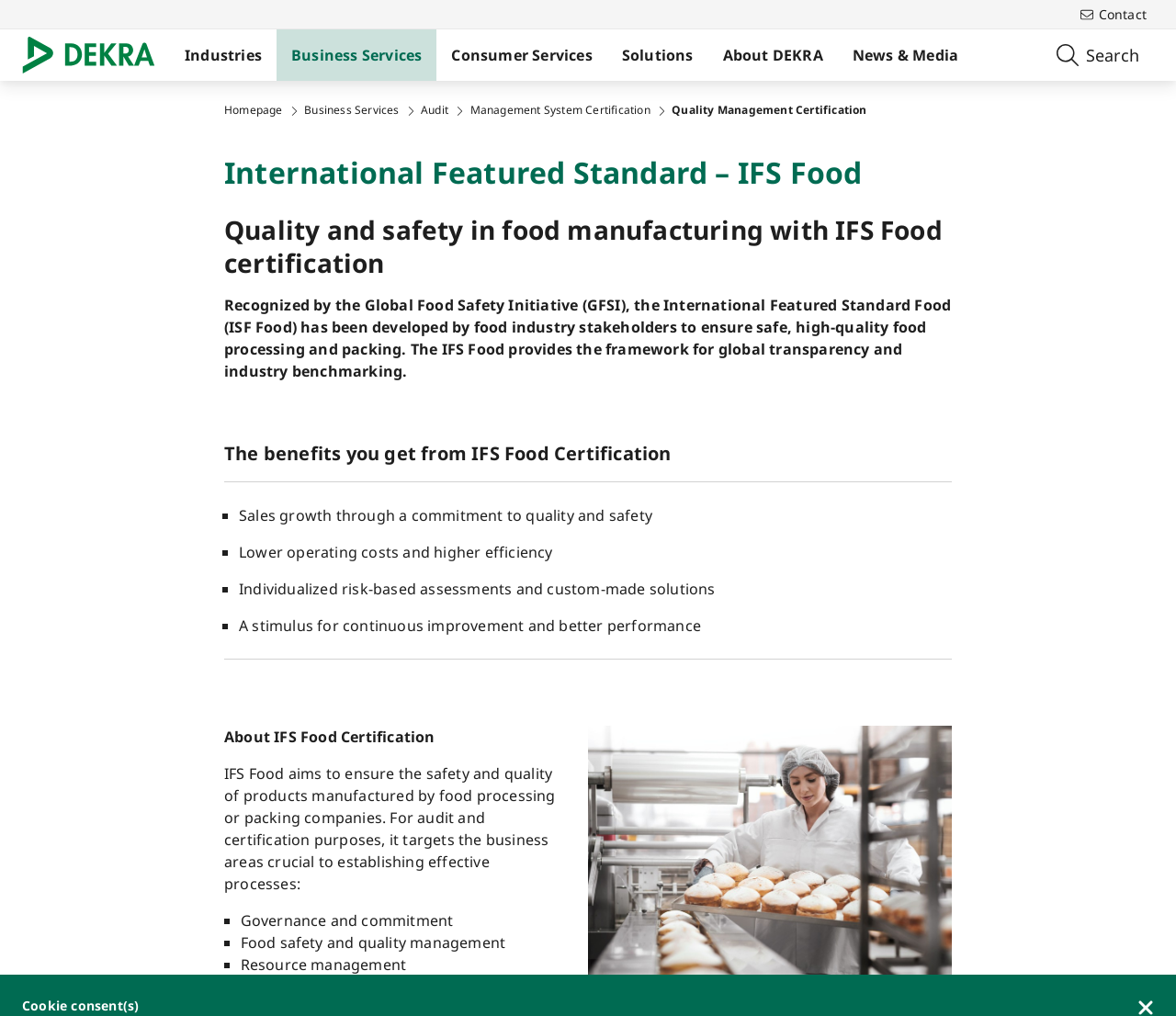Please identify the coordinates of the bounding box that should be clicked to fulfill this instruction: "Go to Homepage".

[0.191, 0.101, 0.24, 0.116]